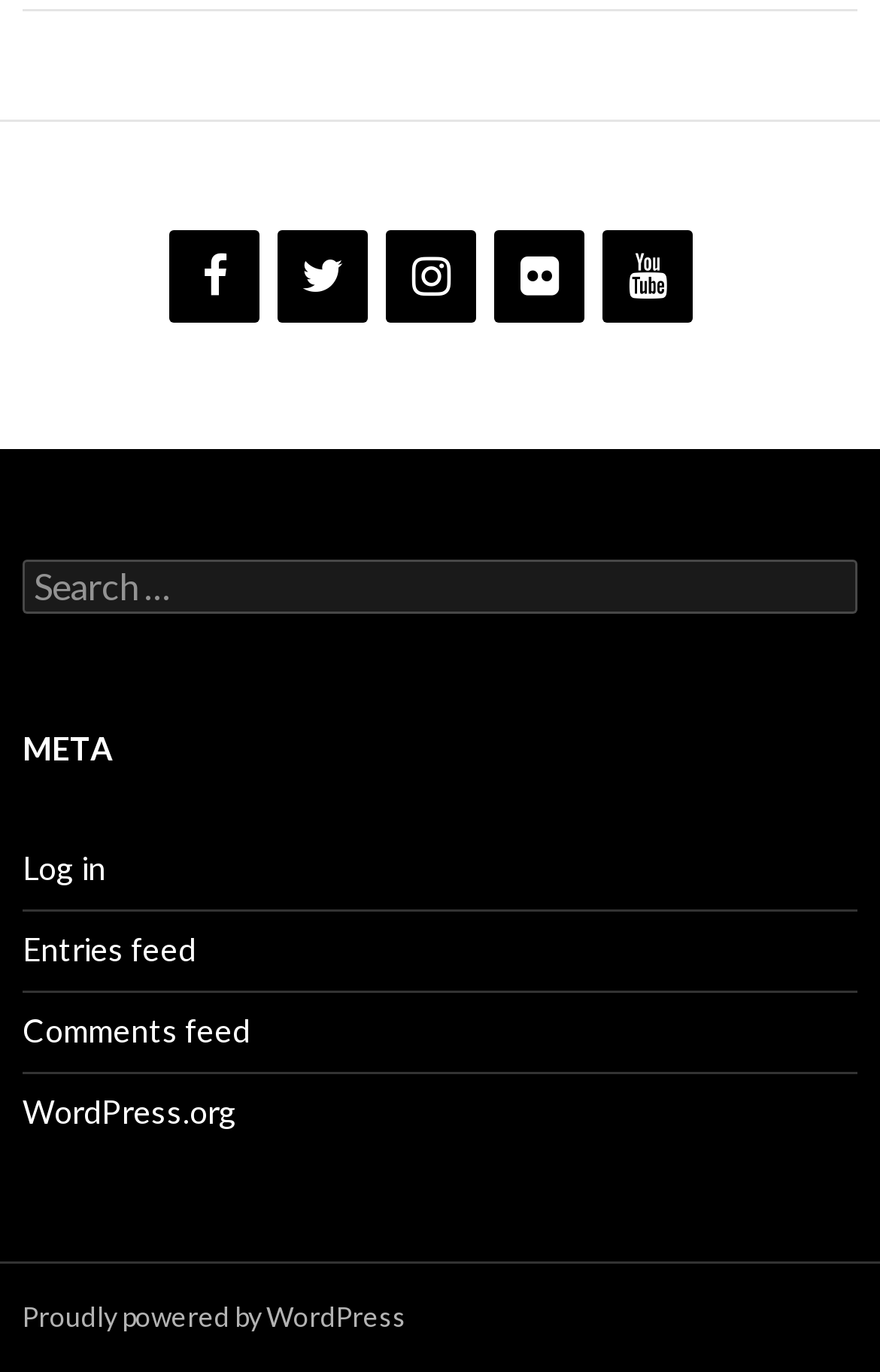Identify the bounding box coordinates of the area you need to click to perform the following instruction: "Search for something".

[0.026, 0.408, 0.974, 0.447]